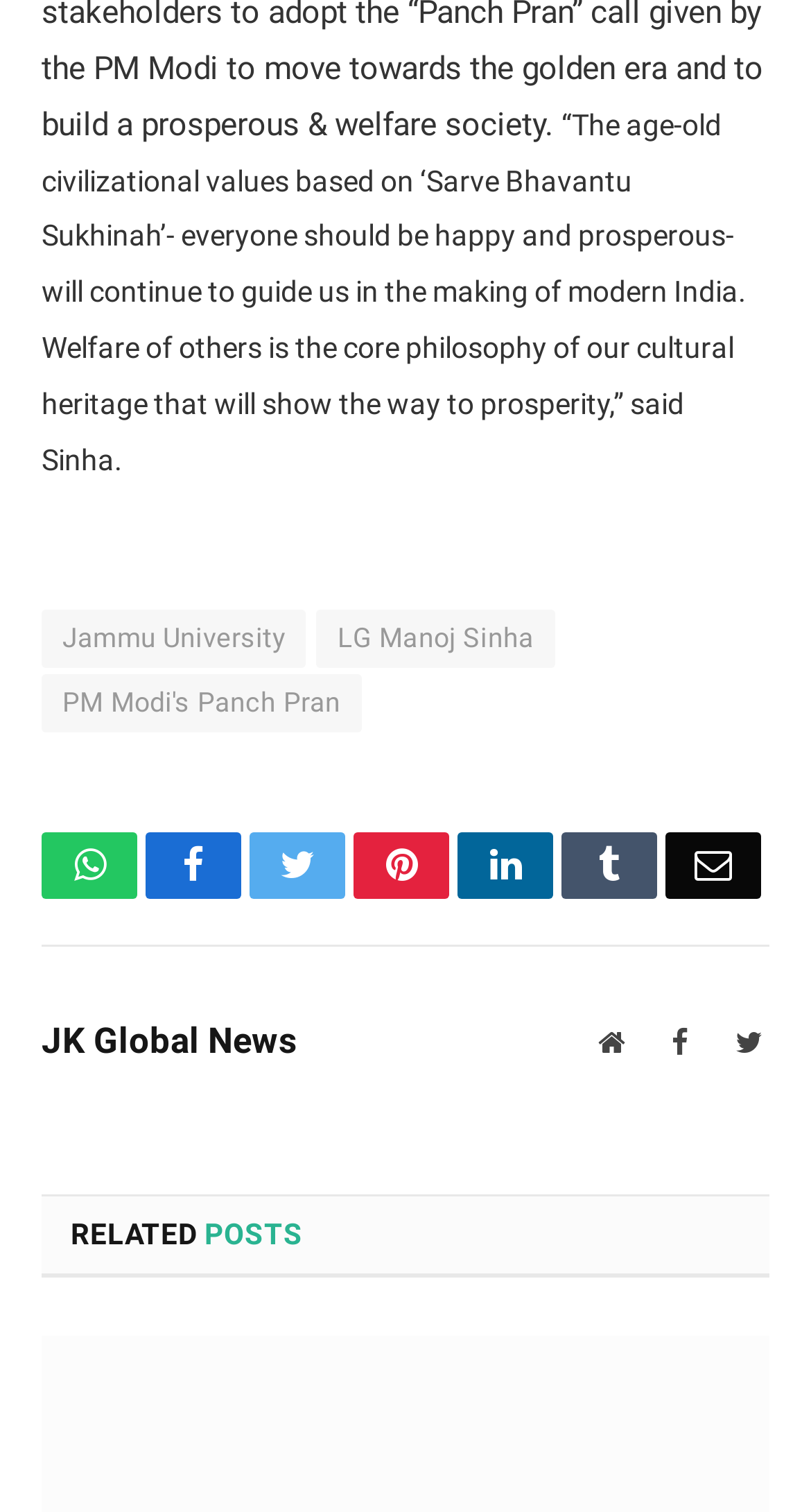Find the bounding box coordinates of the element to click in order to complete the given instruction: "share on WhatsApp."

[0.051, 0.551, 0.169, 0.595]